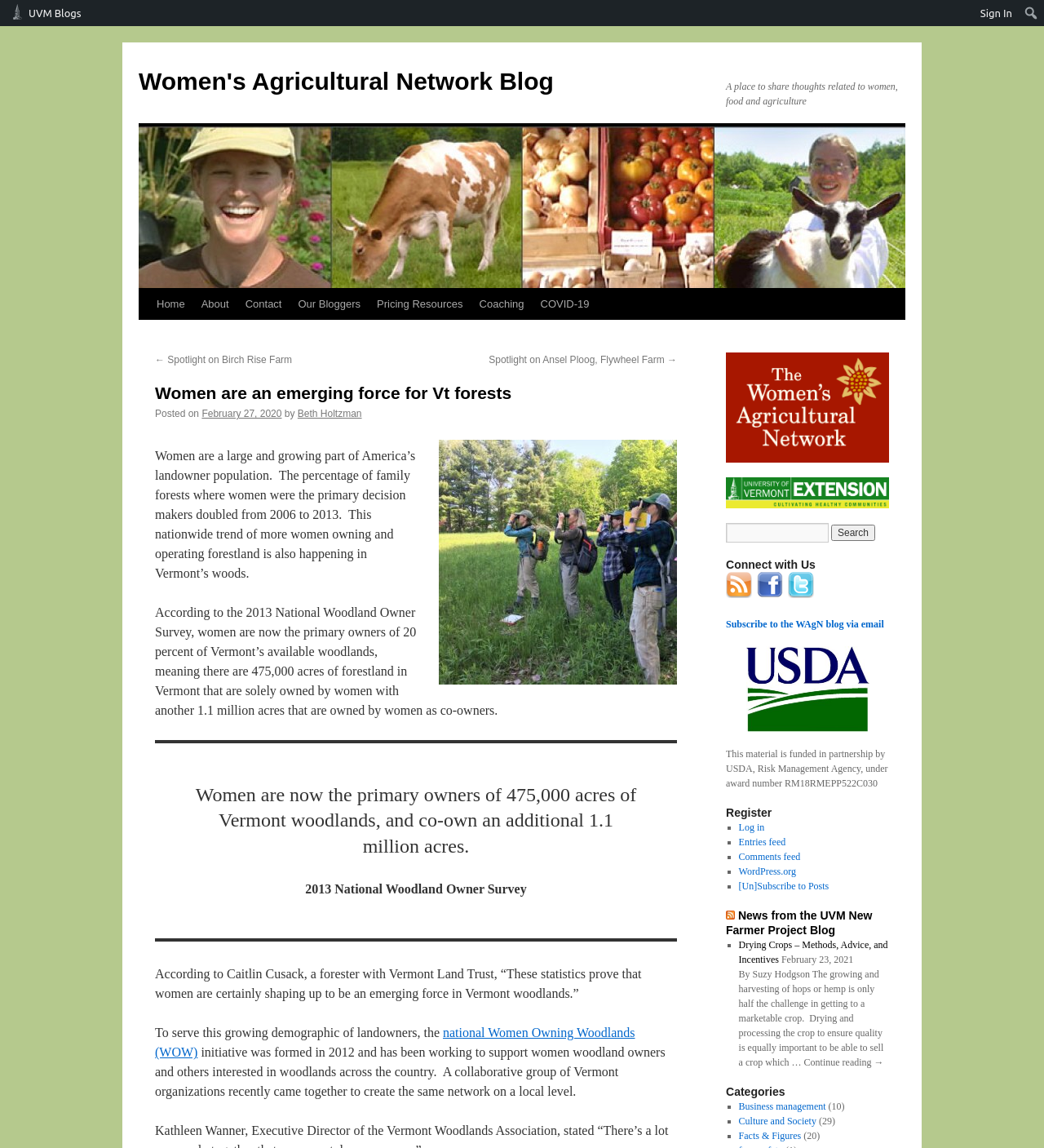Provide a short, one-word or phrase answer to the question below:
How many categories are listed on the webpage?

3